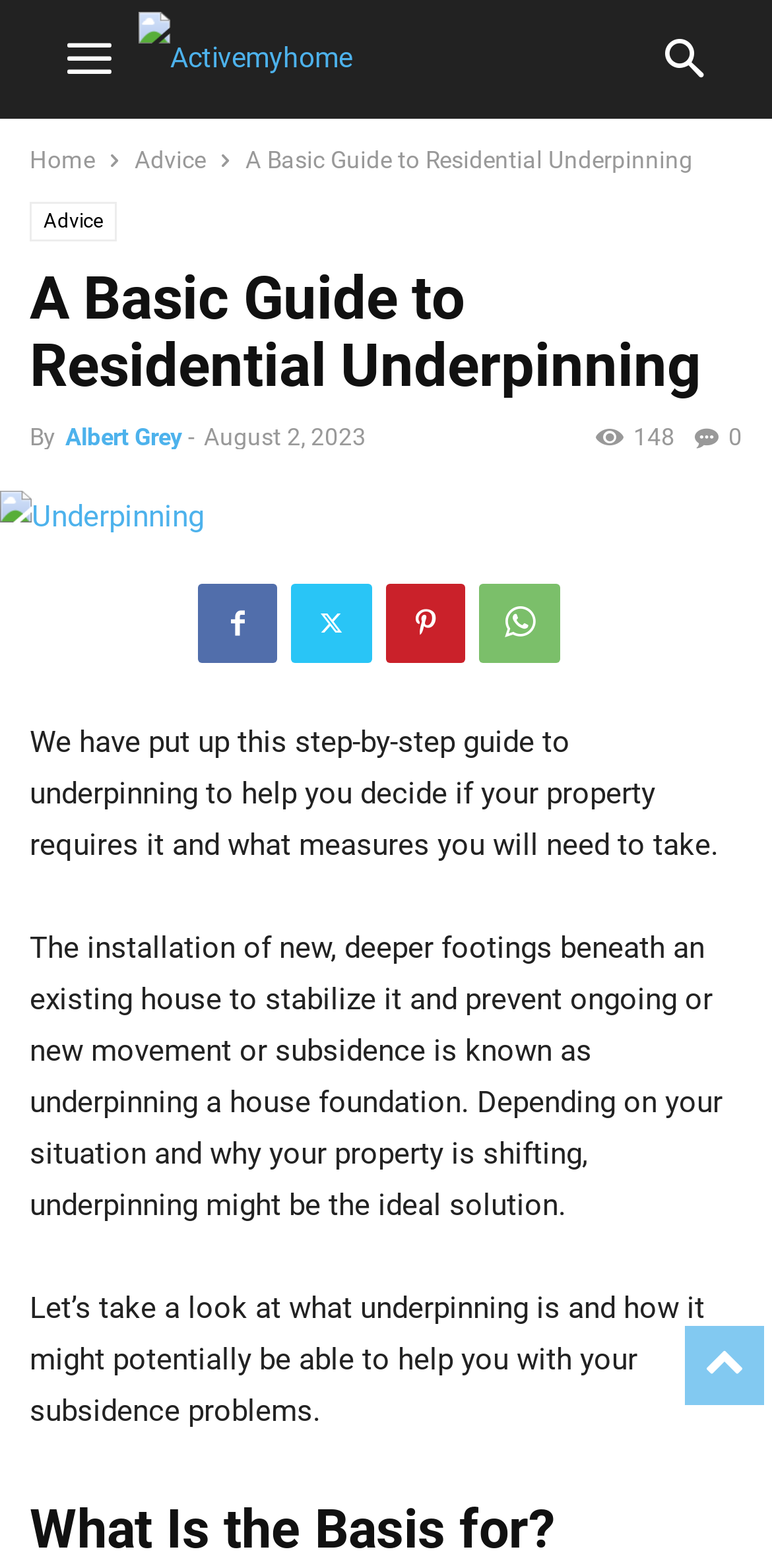What is the author of the article?
Please provide a single word or phrase based on the screenshot.

Albert Grey